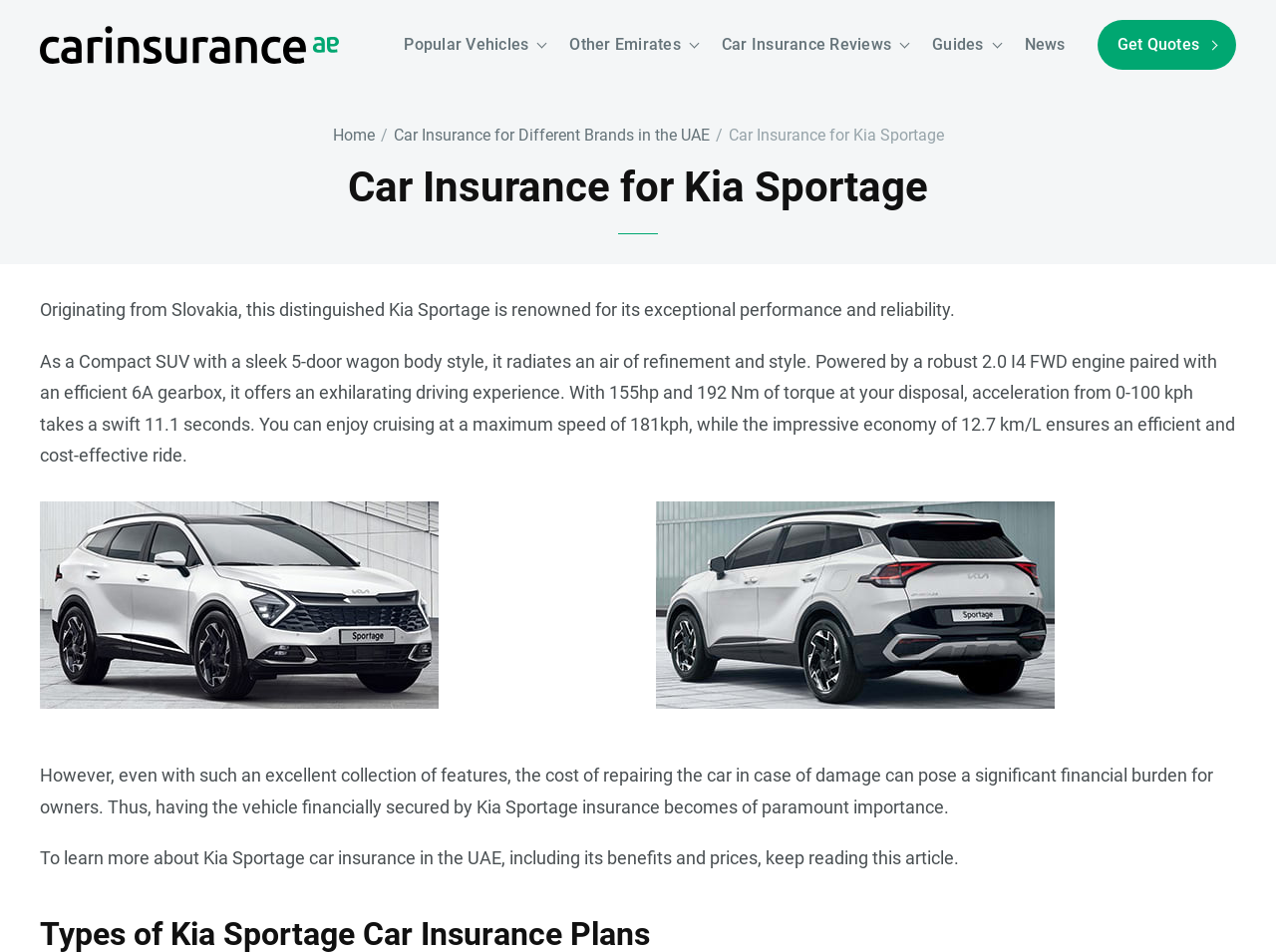Return the bounding box coordinates of the UI element that corresponds to this description: "Get Quotes". The coordinates must be given as four float numbers in the range of 0 and 1, [left, top, right, bottom].

[0.86, 0.021, 0.969, 0.073]